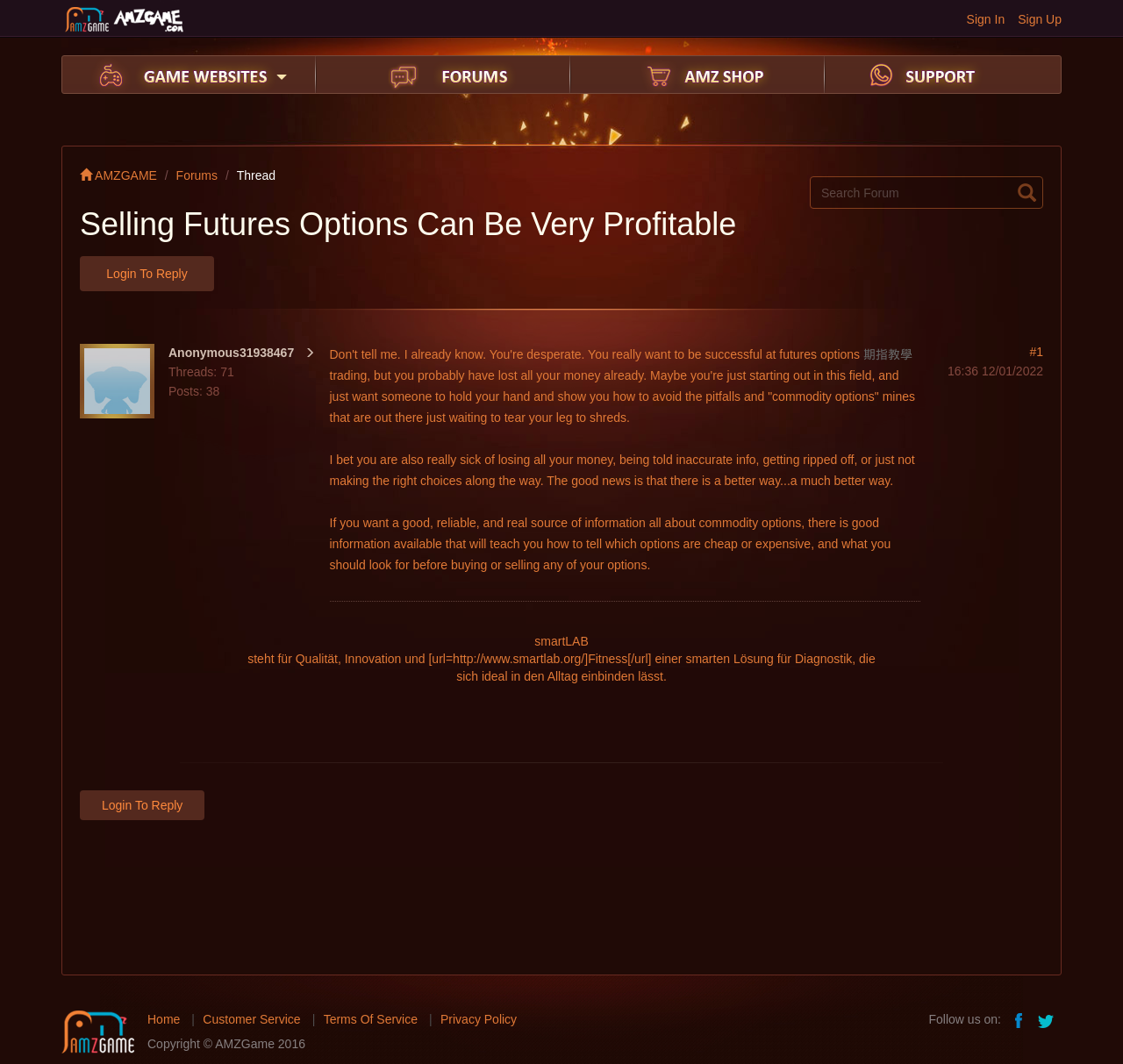Highlight the bounding box coordinates of the element that should be clicked to carry out the following instruction: "Visit the customer service page". The coordinates must be given as four float numbers ranging from 0 to 1, i.e., [left, top, right, bottom].

[0.181, 0.95, 0.268, 0.969]